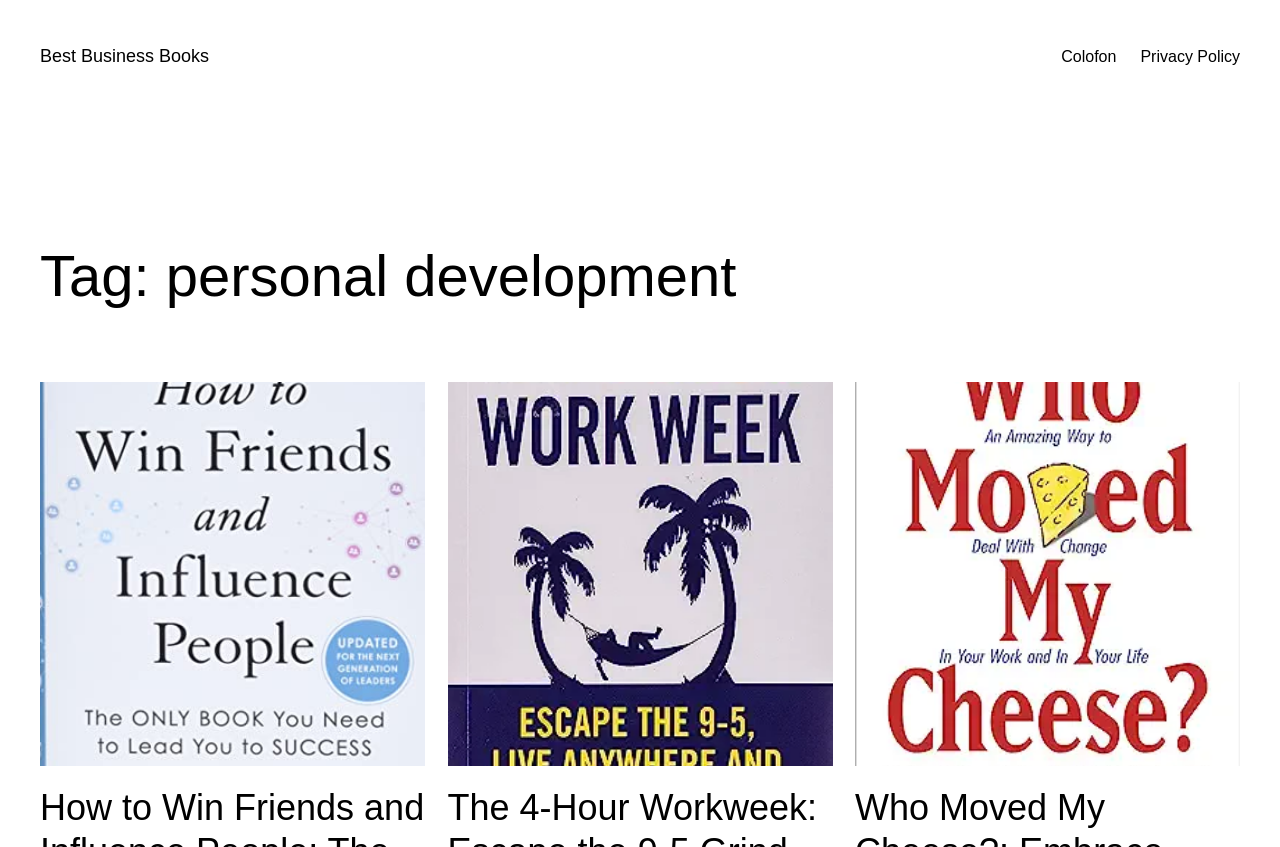Describe every aspect of the webpage comprehensively.

This webpage is about personal development and best business books. At the top left, there is a link to "Best Business Books". To the right of this link, there is a menu with links to "Colofon" and "Privacy Policy". Below the menu, there is a heading that reads "Tag: personal development". 

Below the heading, there are three figures, each containing a link to a book and its corresponding image. The first figure is on the left, and it links to "How to Win Friends and Influence People: The Classic Guide to Making People Like You". The second figure is in the middle, and it links to "The 4-Hour Workweek: Escape the 9-5 Grind and Live Life on Your Own Terms". The third figure is on the right, and it links to "Who Moved My Cheese?: Embrace Change and Succeed in Uncertain Times".